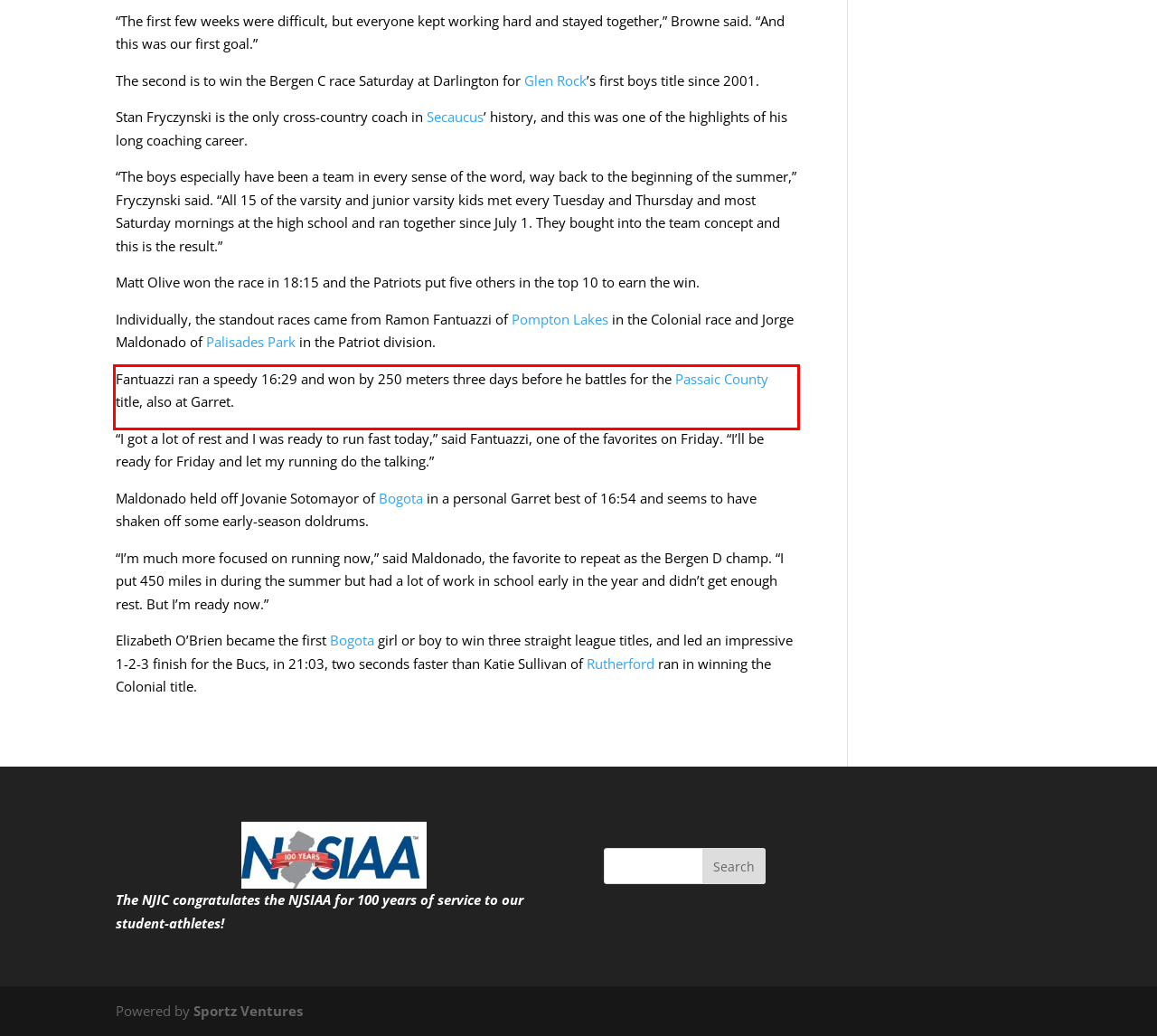Review the webpage screenshot provided, and perform OCR to extract the text from the red bounding box.

Fantuazzi ran a speedy 16:29 and won by 250 meters three days before he battles for the Passaic County title, also at Garret.